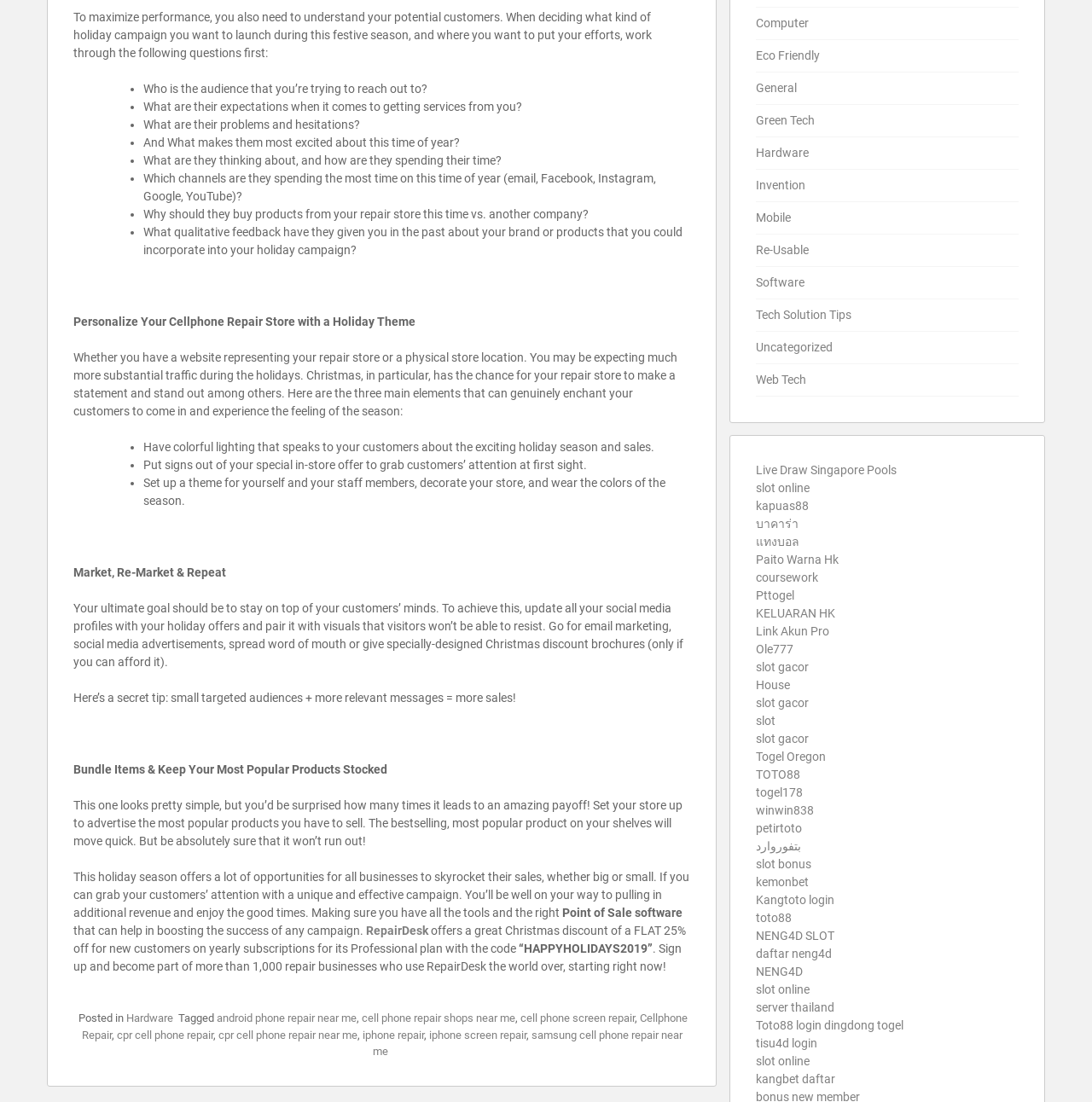What is the purpose of colorful lighting in the holiday campaign?
Examine the image closely and answer the question with as much detail as possible.

The purpose of colorful lighting is to speak to customers about the exciting holiday season and sales, enchanting them to come in and experience the feeling of the season.